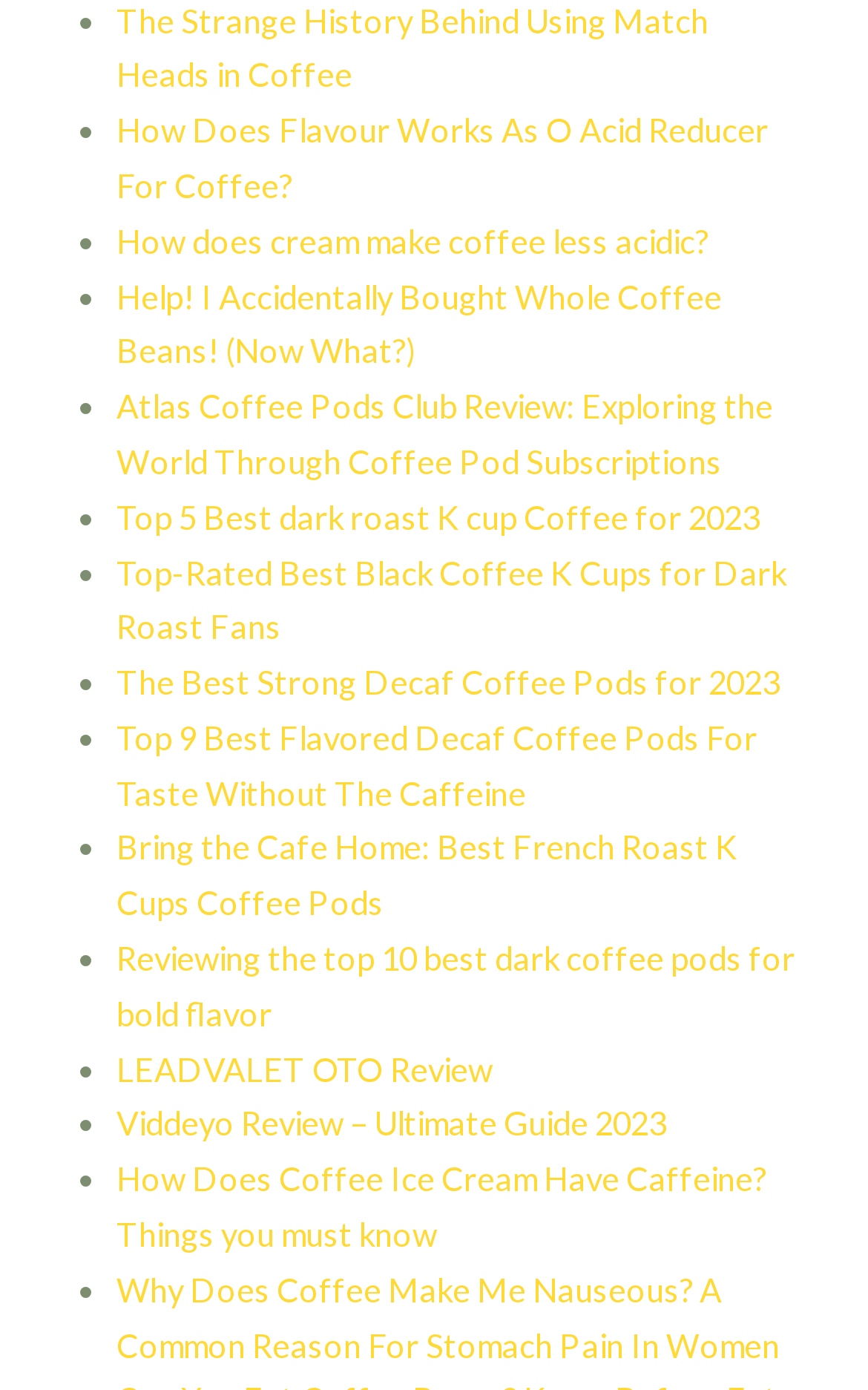What is the vertical position of the fifth link?
Utilize the information in the image to give a detailed answer to the question.

By comparing the y1 and y2 coordinates of the fifth and sixth links, I found that the fifth link has a smaller y1 value than the sixth link, indicating that it is positioned above the sixth link vertically.